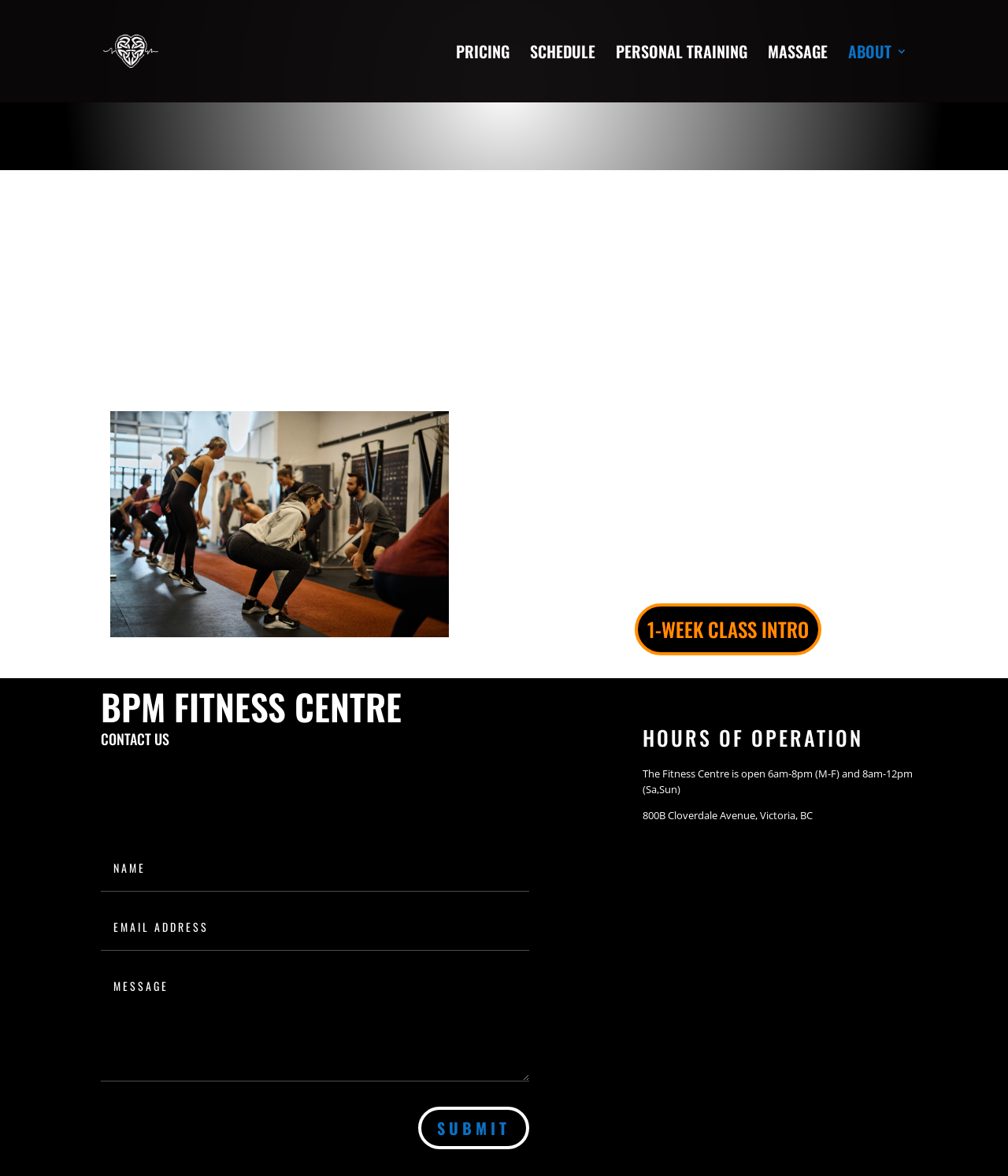Can you provide the bounding box coordinates for the element that should be clicked to implement the instruction: "View U18 List"?

None